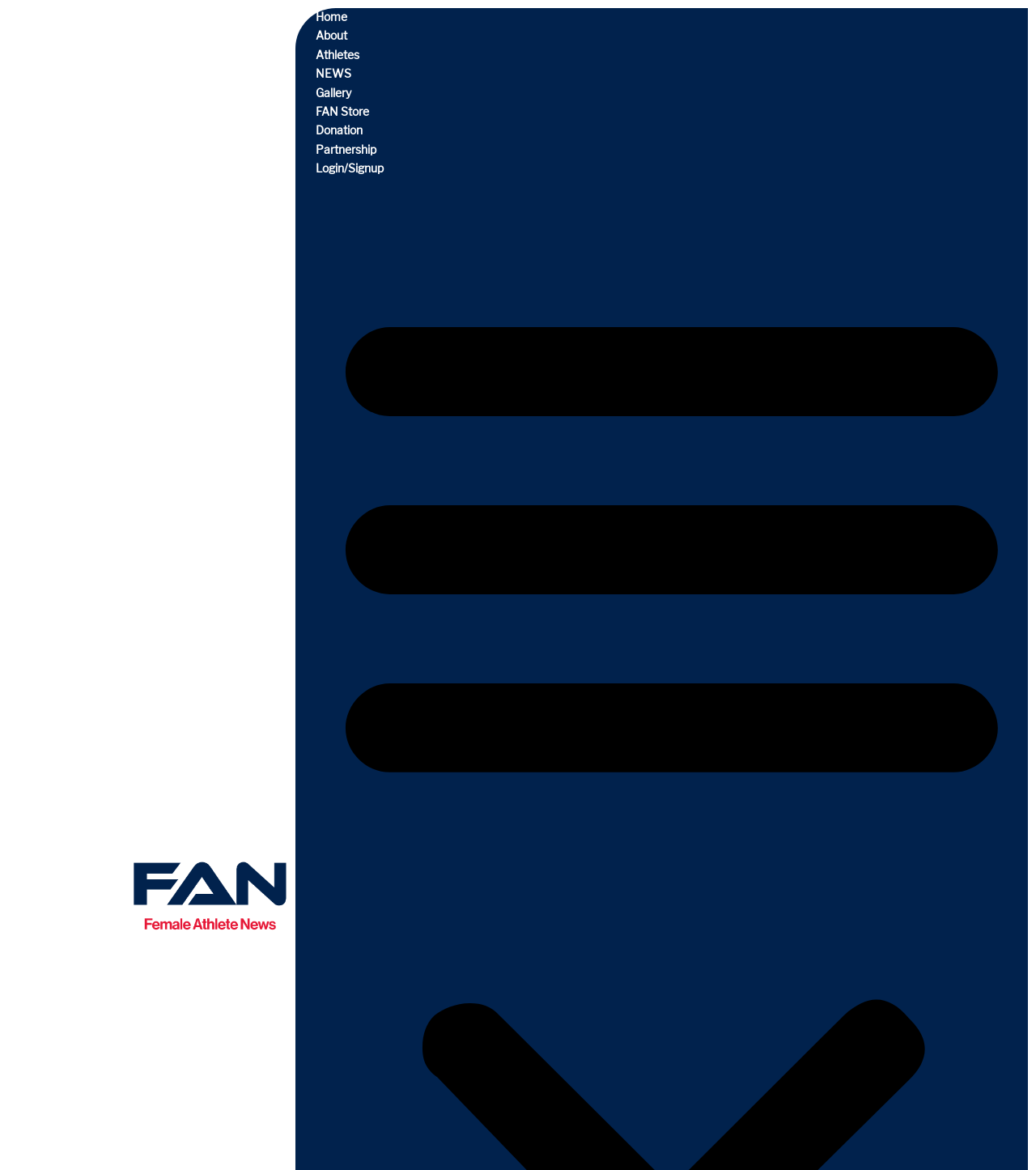What is the last link in the top navigation menu?
Please answer the question with a single word or phrase, referencing the image.

Login/Signup